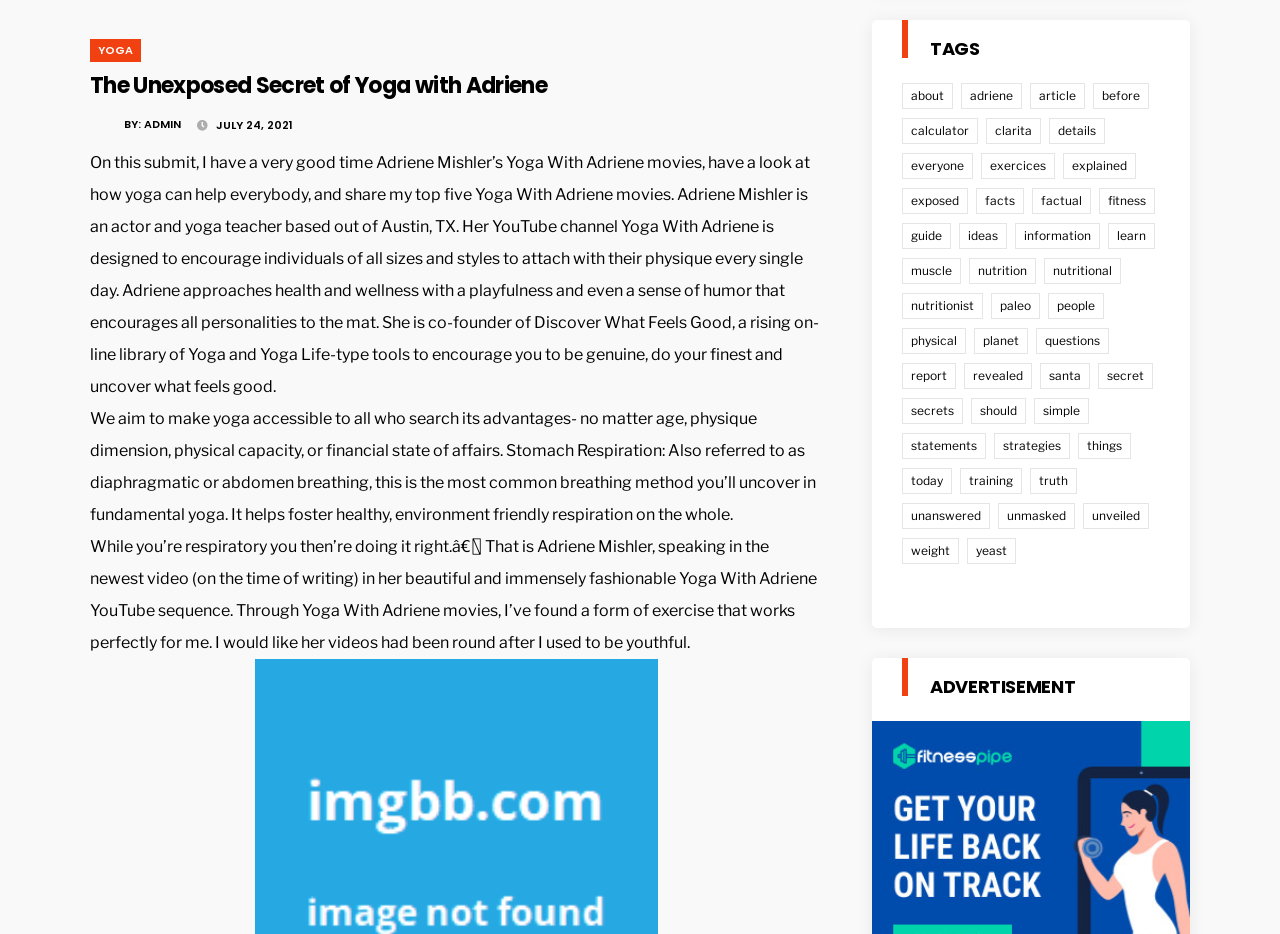Respond to the question below with a single word or phrase:
What is the name of the online library mentioned in the article?

Discover What Feels Good